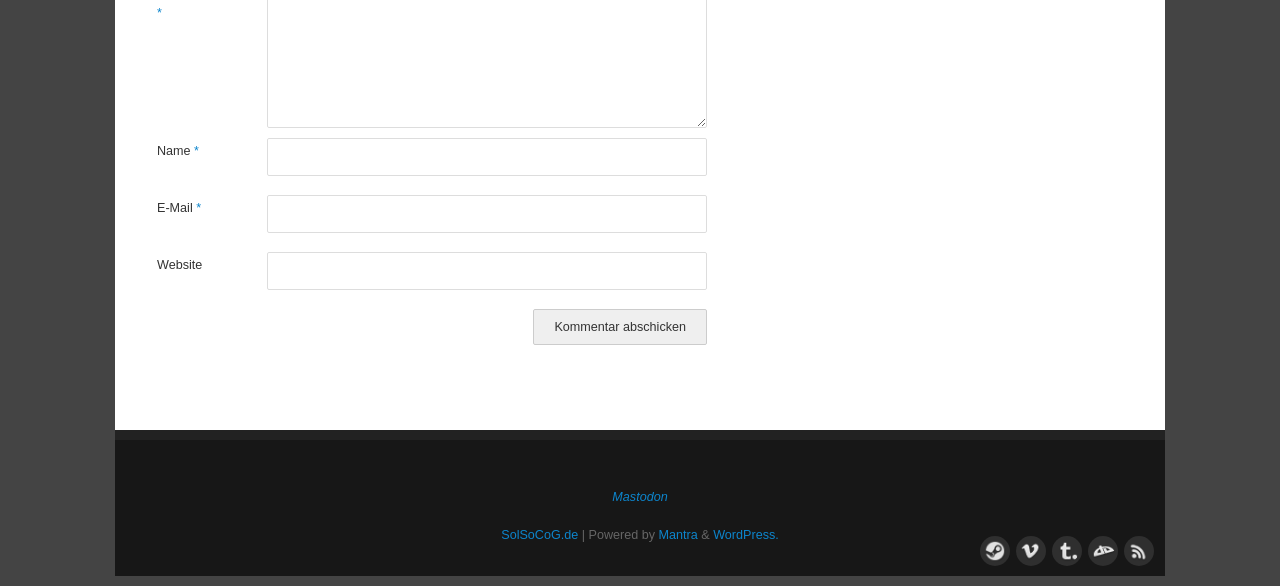What is the label of the first text field?
Based on the visual, give a brief answer using one word or a short phrase.

Name *